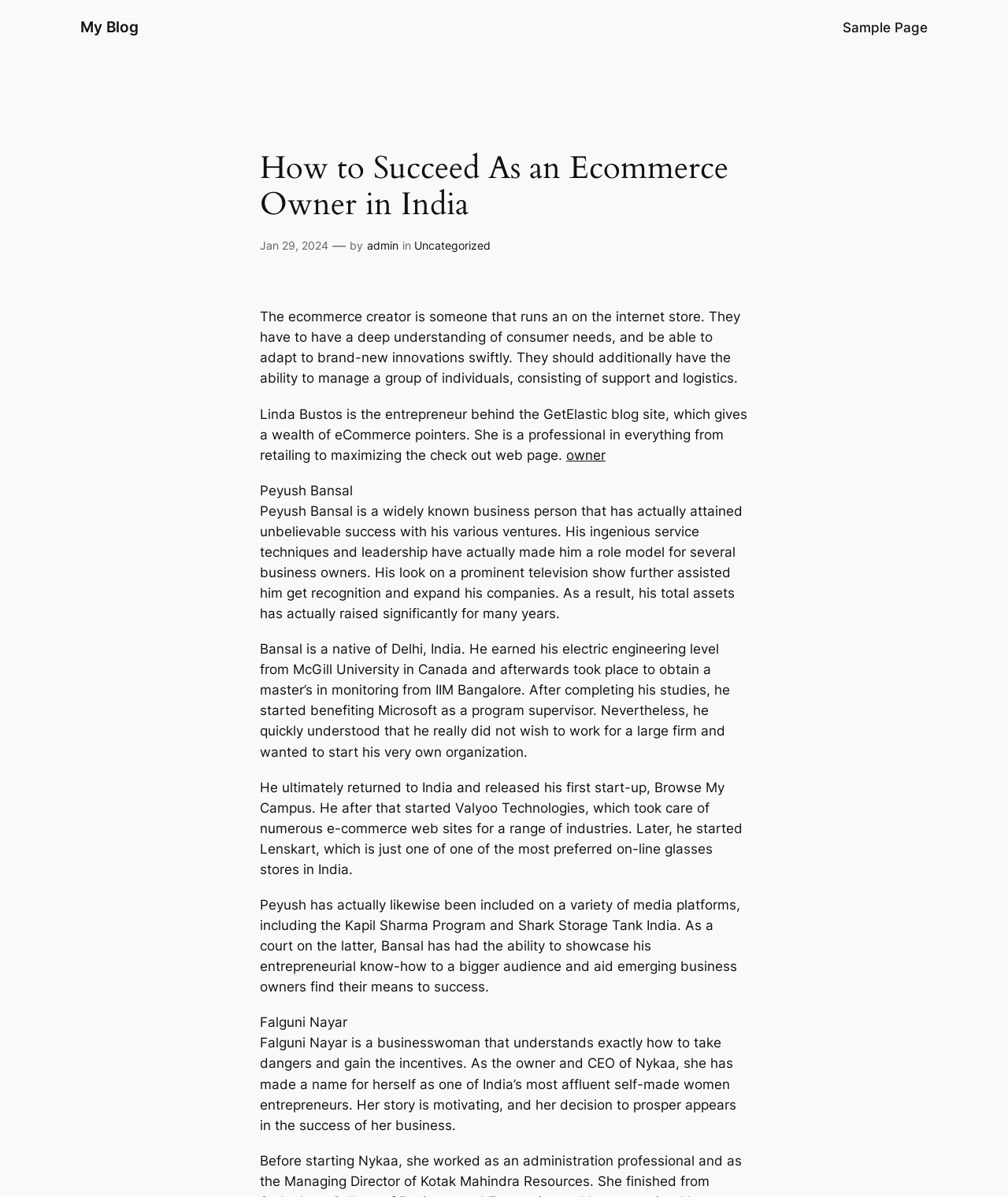Please determine the bounding box coordinates, formatted as (top-left x, top-left y, bottom-right x, bottom-right y), with all values as floating point numbers between 0 and 1. Identify the bounding box of the region described as: Jan 29, 2024

[0.258, 0.199, 0.326, 0.211]